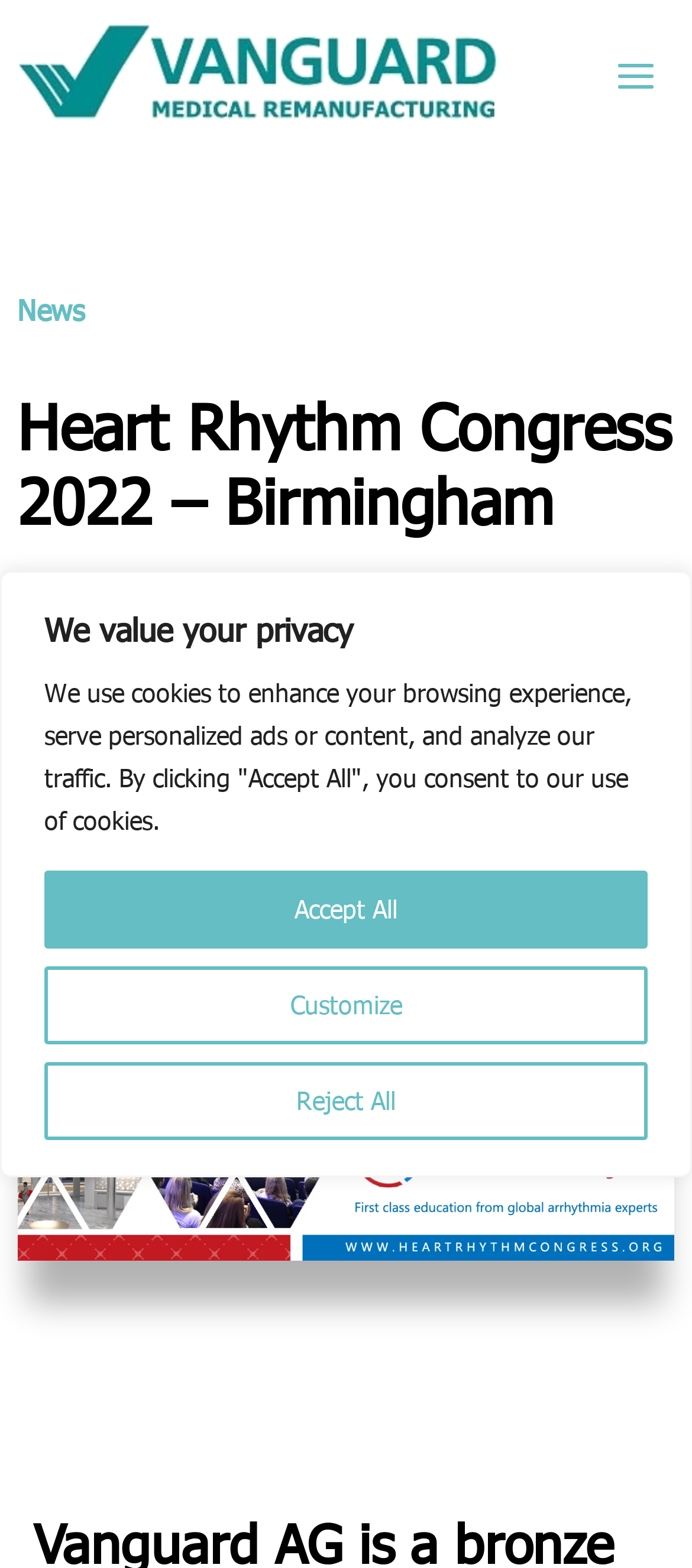Give a one-word or phrase response to the following question: What is the theme of the image at the bottom of the page?

Blog post image header